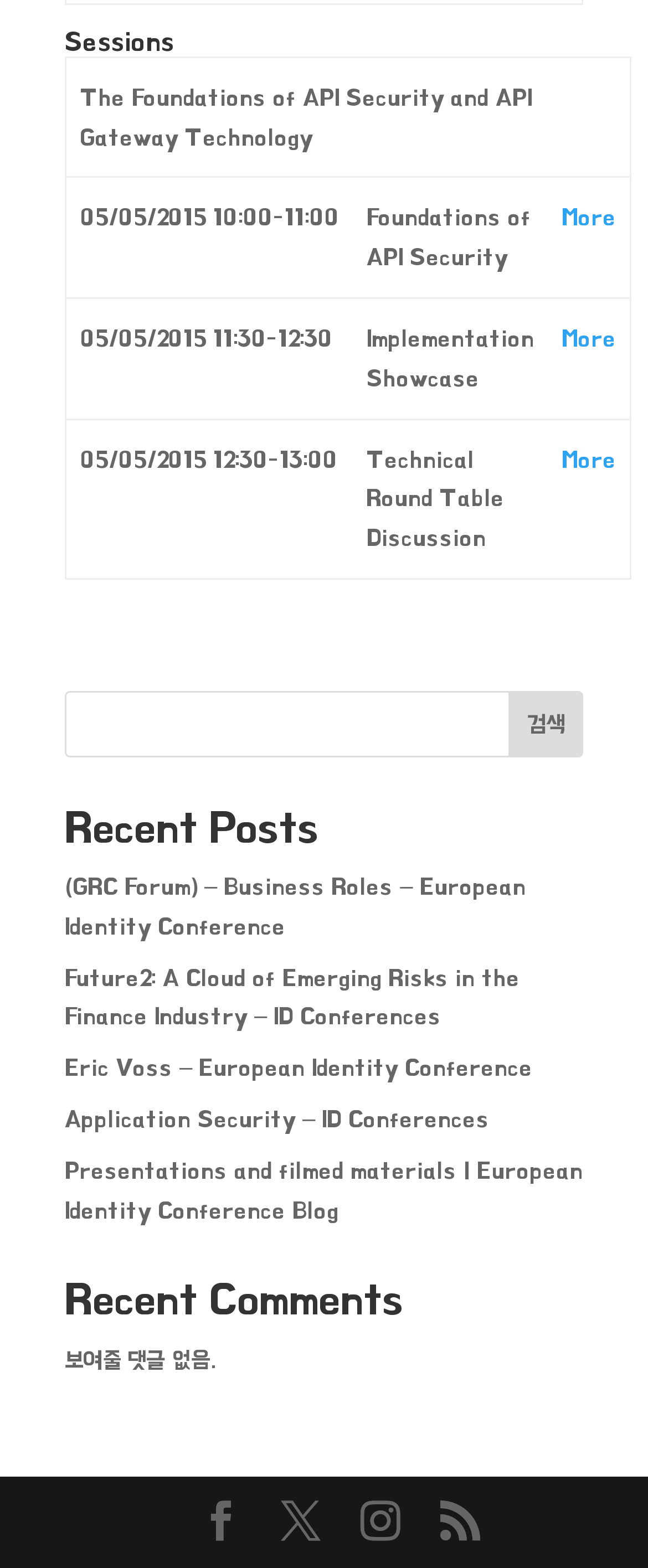Please find the bounding box coordinates for the clickable element needed to perform this instruction: "Read recent post".

[0.1, 0.557, 0.812, 0.598]